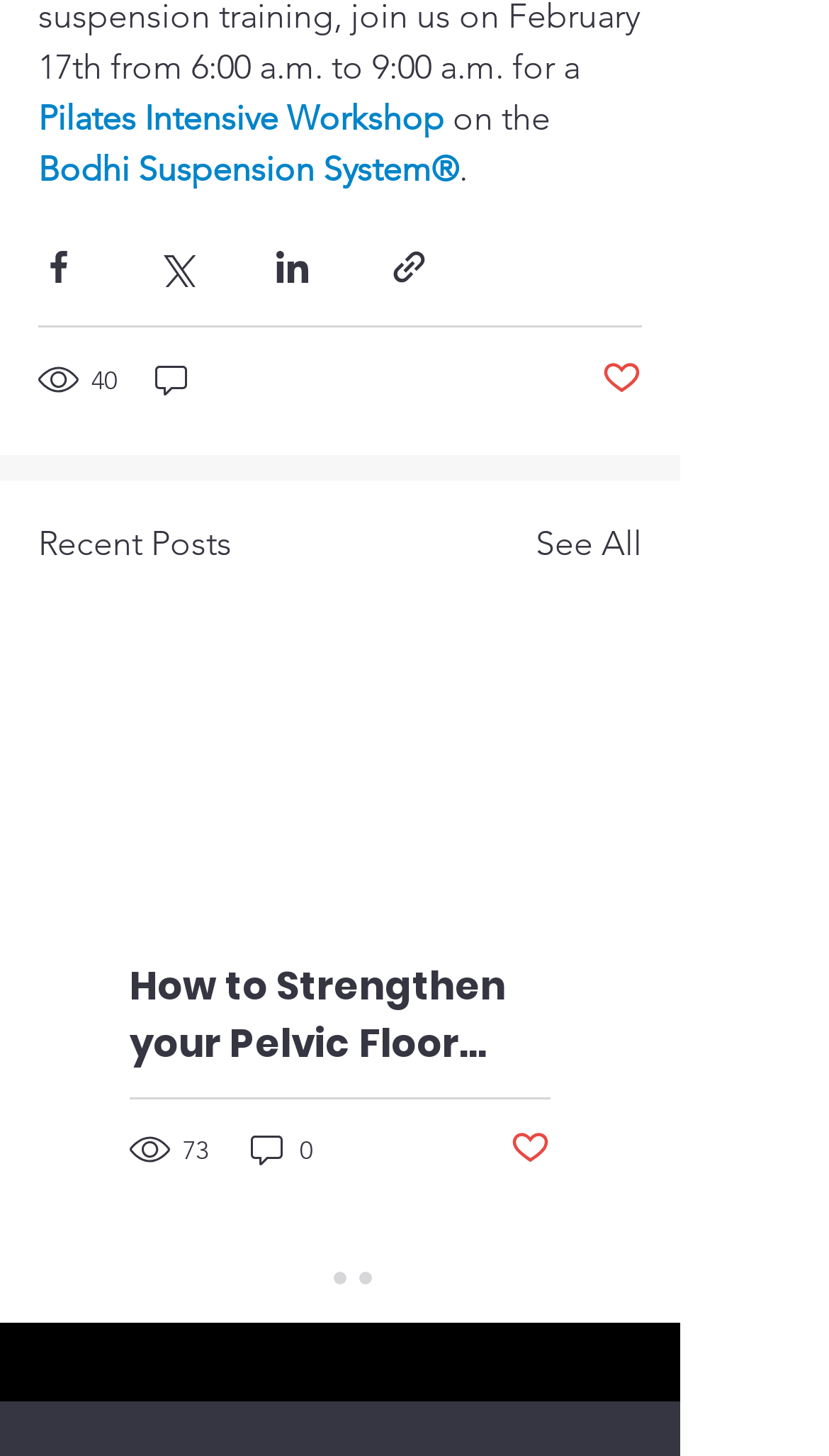Find the bounding box of the UI element described as: "విల్హెల్మ్ డెన్నిస్ క్రిప్టో ట్రేడింగ్ స్కామ్". The bounding box coordinates should be given as four float values between 0 and 1, i.e., [left, top, right, bottom].

None